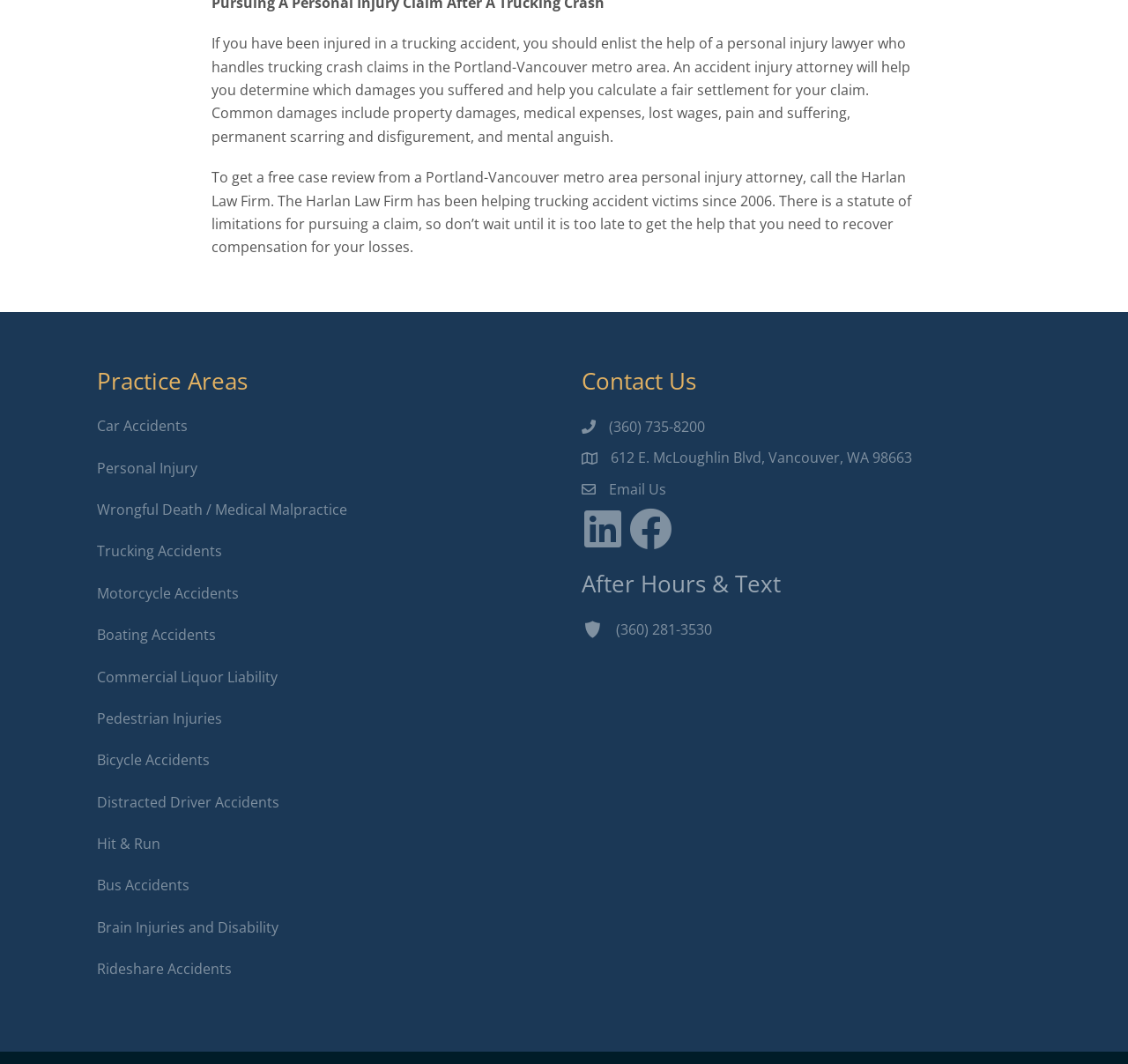Given the webpage screenshot and the description, determine the bounding box coordinates (top-left x, top-left y, bottom-right x, bottom-right y) that define the location of the UI element matching this description: Personal Injury

[0.086, 0.429, 0.484, 0.467]